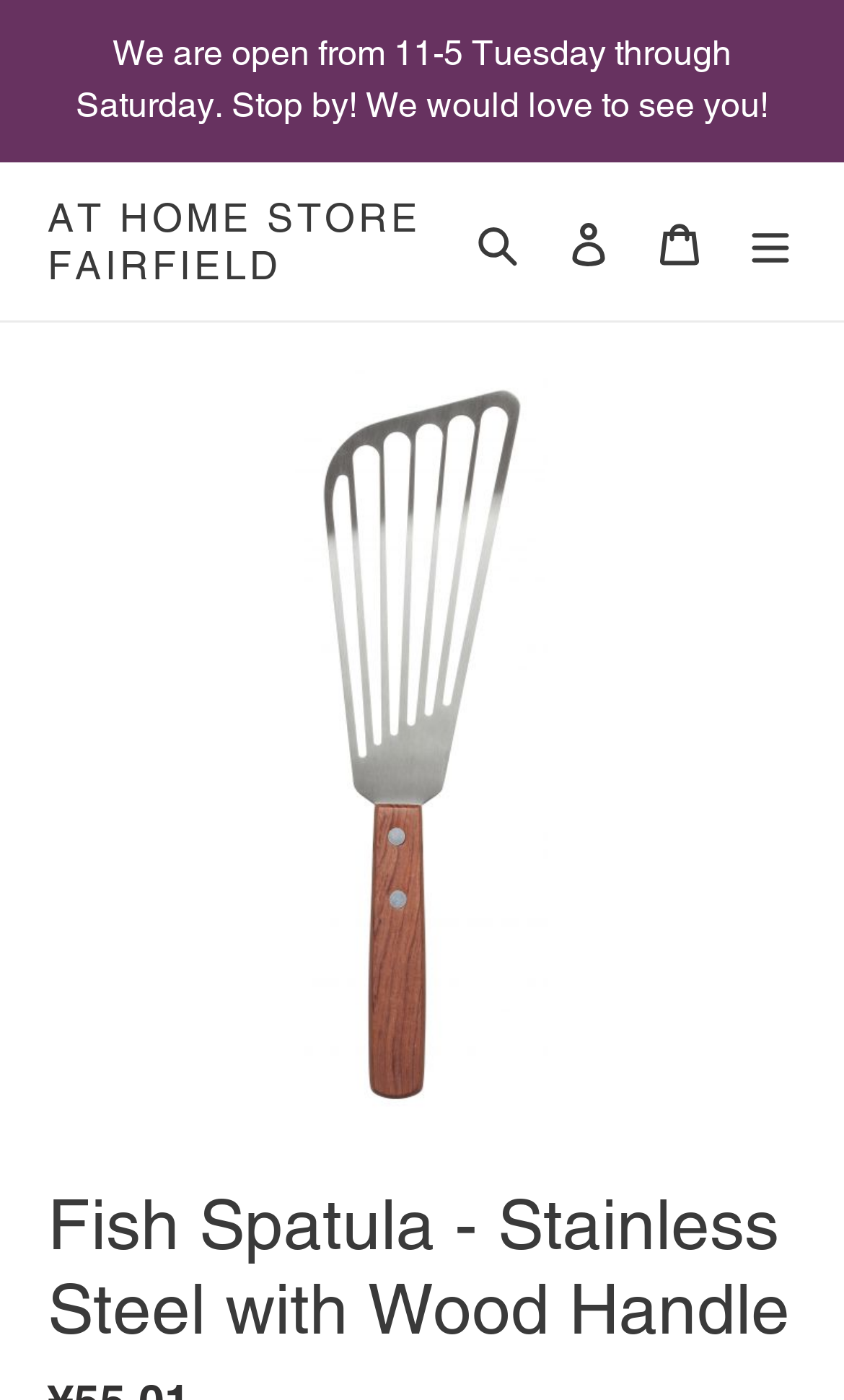Extract the bounding box coordinates for the described element: "At Home Store Fairfield". The coordinates should be represented as four float numbers between 0 and 1: [left, top, right, bottom].

[0.056, 0.139, 0.536, 0.206]